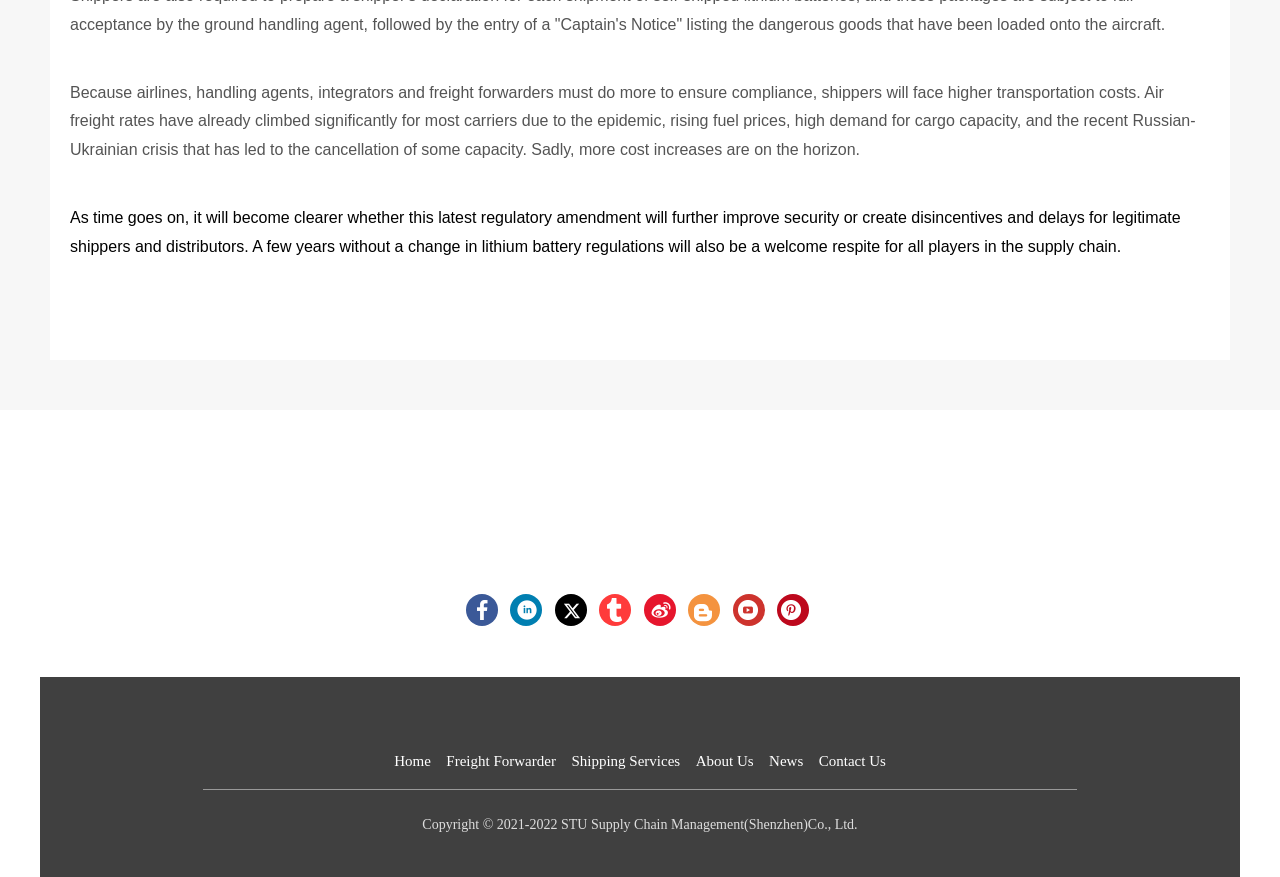Identify the bounding box coordinates of the region I need to click to complete this instruction: "Go to Facebook".

[0.364, 0.678, 0.389, 0.714]